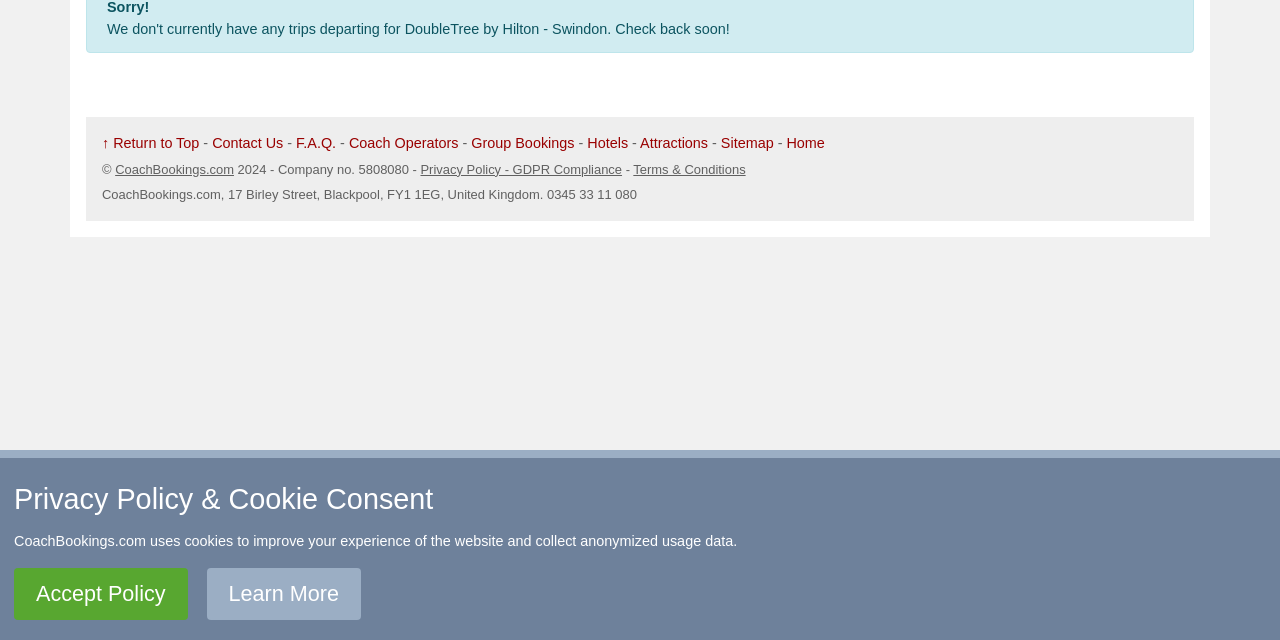Predict the bounding box of the UI element based on this description: "Terms & Conditions".

[0.495, 0.252, 0.583, 0.276]